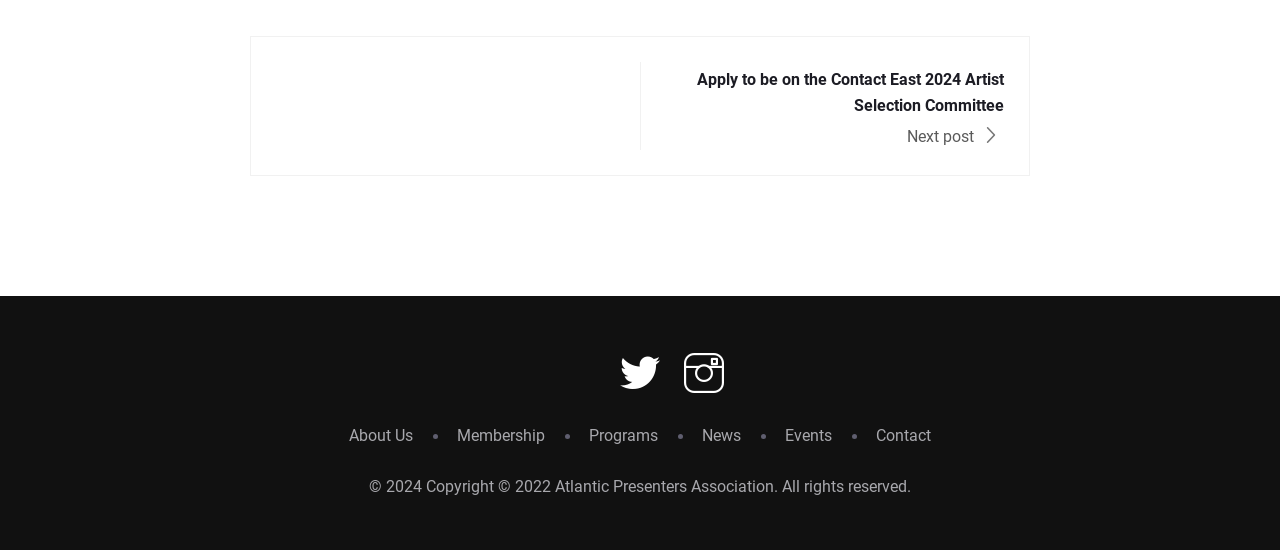Determine the bounding box coordinates of the clickable area required to perform the following instruction: "Leave a comment on 6 Signs Indicating You Need Emergency Dental Care". The coordinates should be represented as four float numbers between 0 and 1: [left, top, right, bottom].

None